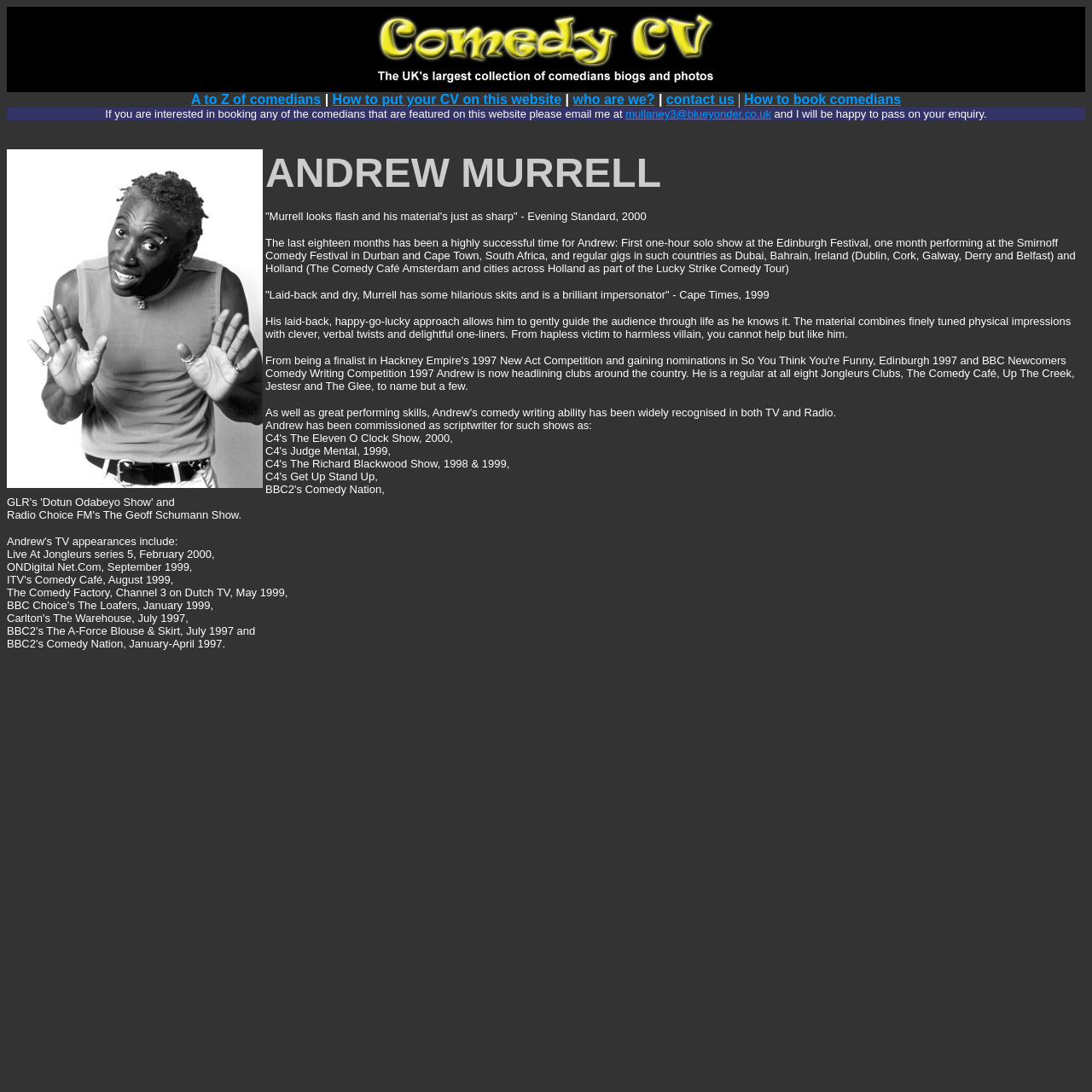Elaborate on the webpage's design and content in a detailed caption.

This webpage is dedicated to comedians' biographies and photographs. At the top, there is a header section with a logo image and a navigation menu with links to various sections, including "A to Z of comedians", "How to put your CV on this website", "who are we?", "contact us", and "How to book comedians". 

Below the header, there is a section with a brief instruction on how to book comedians, including an email address. 

The main content of the webpage is a biography of a comedian, Andrew Murrell. The biography is divided into two sections: a brief introduction and a list of his TV appearances. The introduction describes Andrew's career, including his performances at various festivals and comedy clubs, and his writing credits for several TV shows. The list of TV appearances includes shows such as "Live At Jongleurs series 5", "ONDigital Net.Com", and "The Comedy Factory" on Dutch TV. 

There are two images on the page: one in the header section and another within the biography section. The layout of the page is organized into tables and cells, with clear headings and concise text.